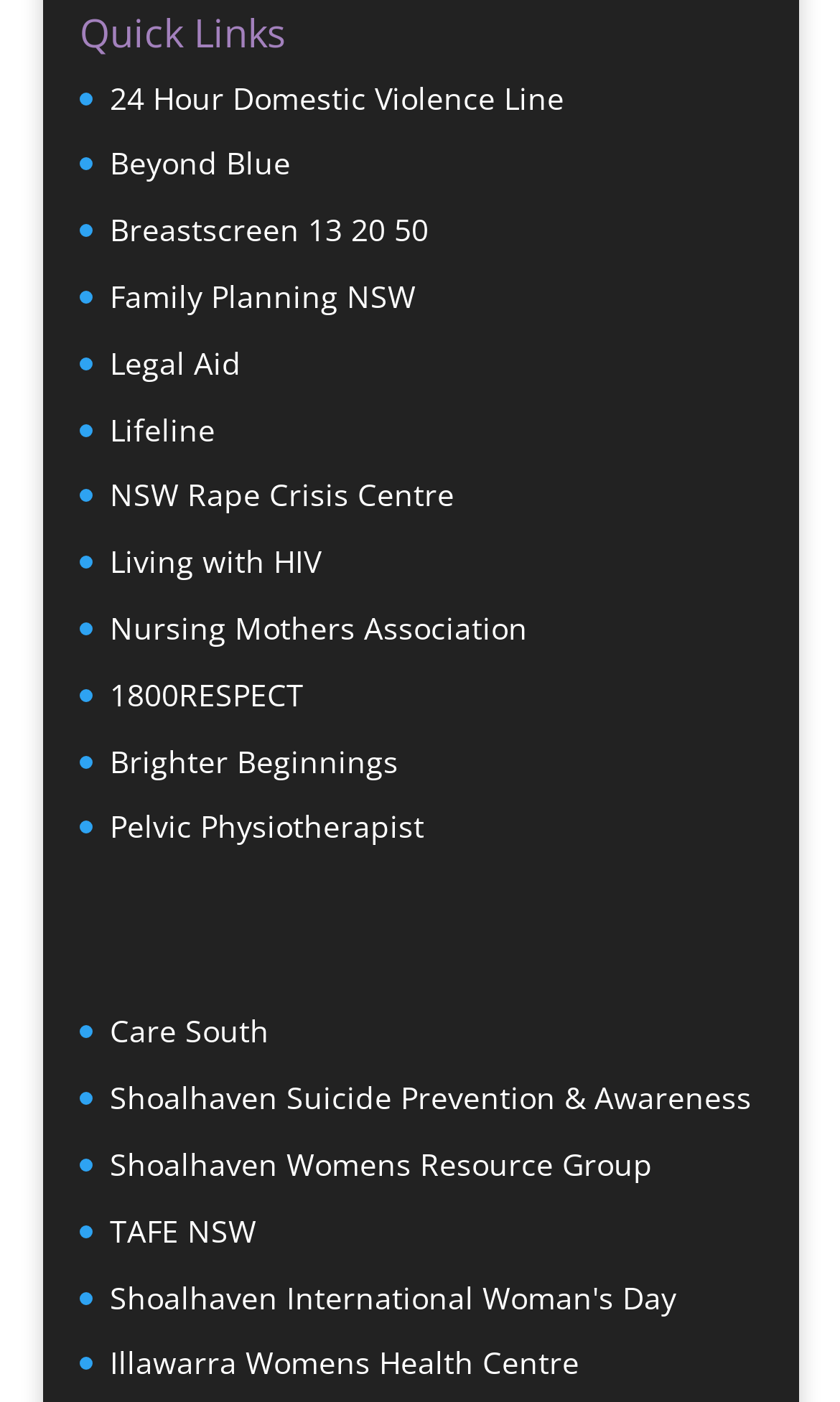Observe the image and answer the following question in detail: Is there a quick link for 'Beyond Blue'?

Yes, there is a quick link for 'Beyond Blue' because it is one of the links listed under the 'Quick Links' heading.